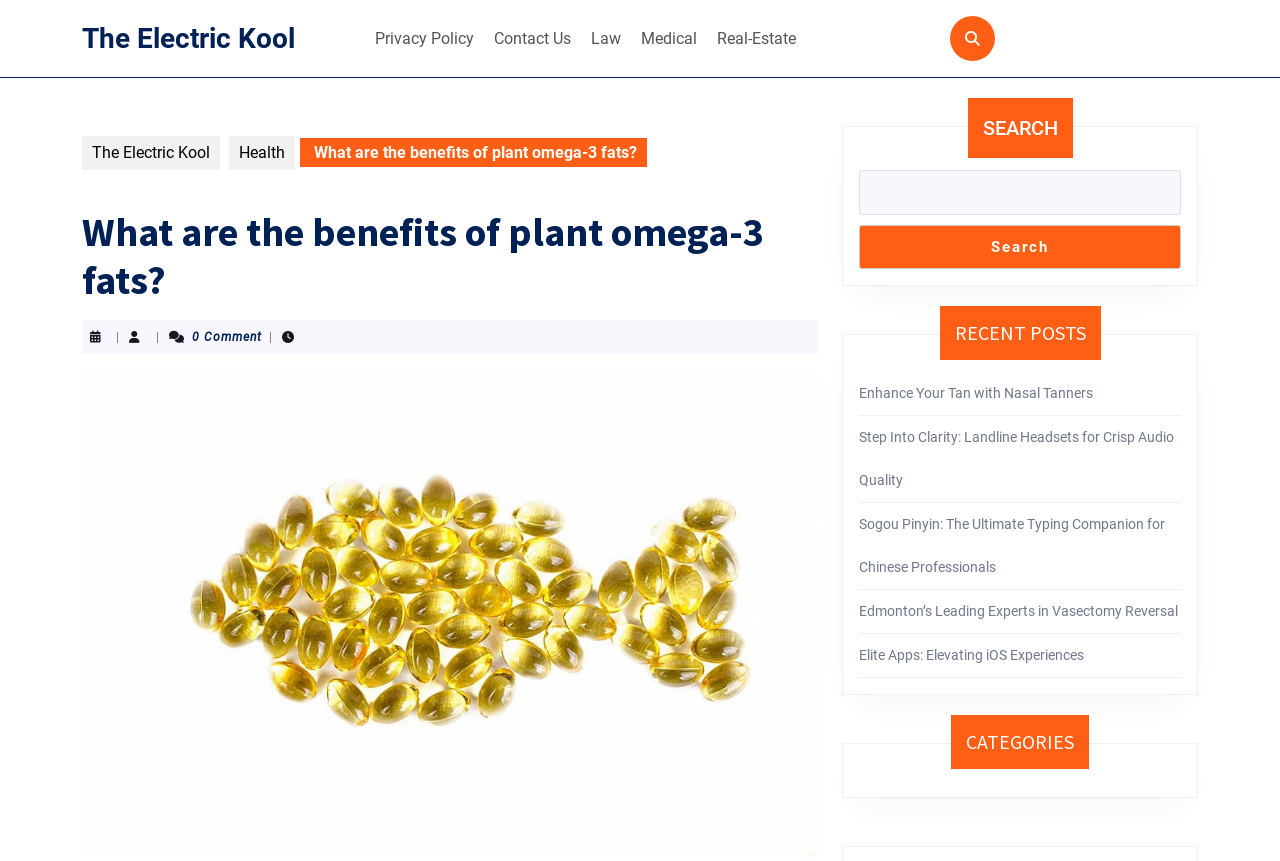Determine the bounding box coordinates for the element that should be clicked to follow this instruction: "Click on the 'Privacy Policy' link". The coordinates should be given as four float numbers between 0 and 1, in the format [left, top, right, bottom].

[0.287, 0.021, 0.377, 0.068]